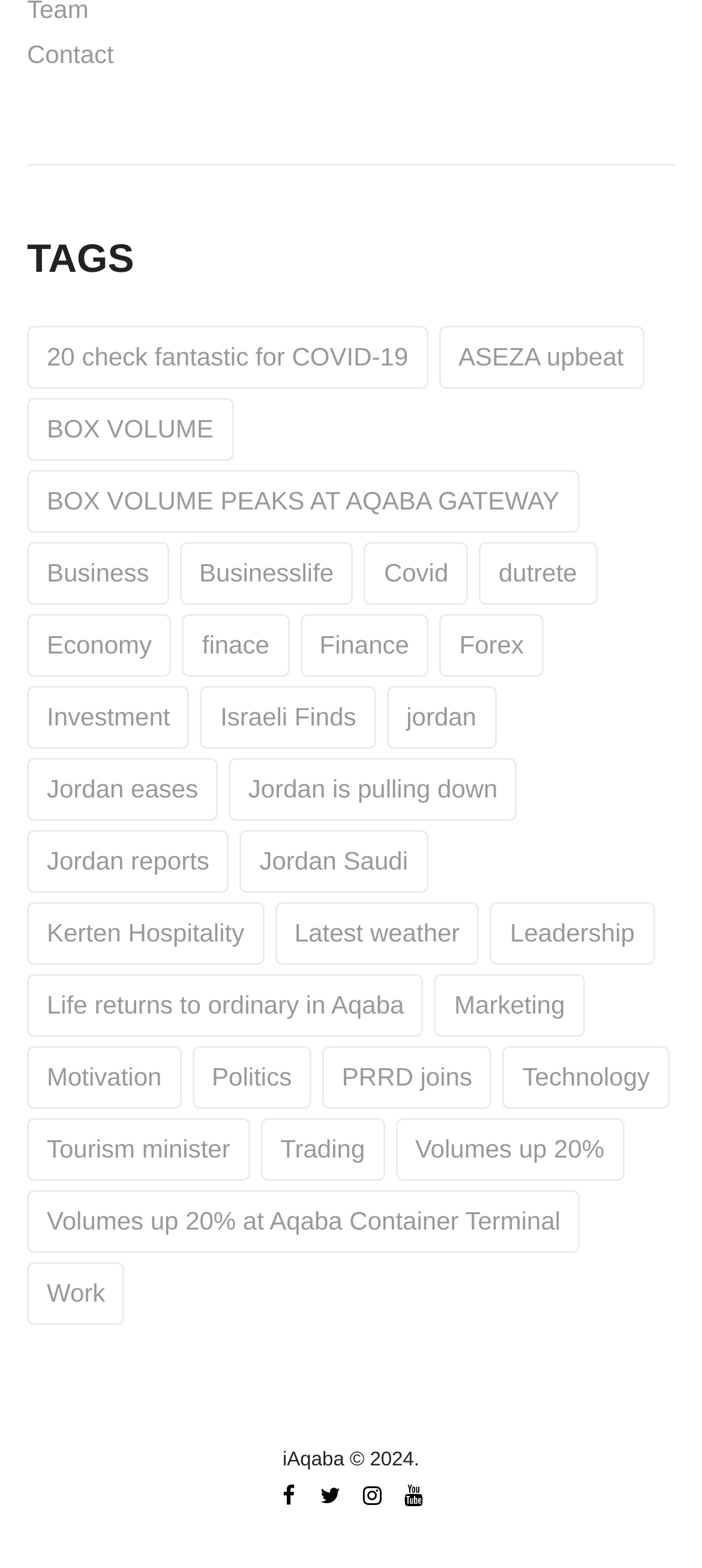Indicate the bounding box coordinates of the element that needs to be clicked to satisfy the following instruction: "Follow iAqaba on Facebook". The coordinates should be four float numbers between 0 and 1, i.e., [left, top, right, bottom].

[0.386, 0.943, 0.437, 0.966]